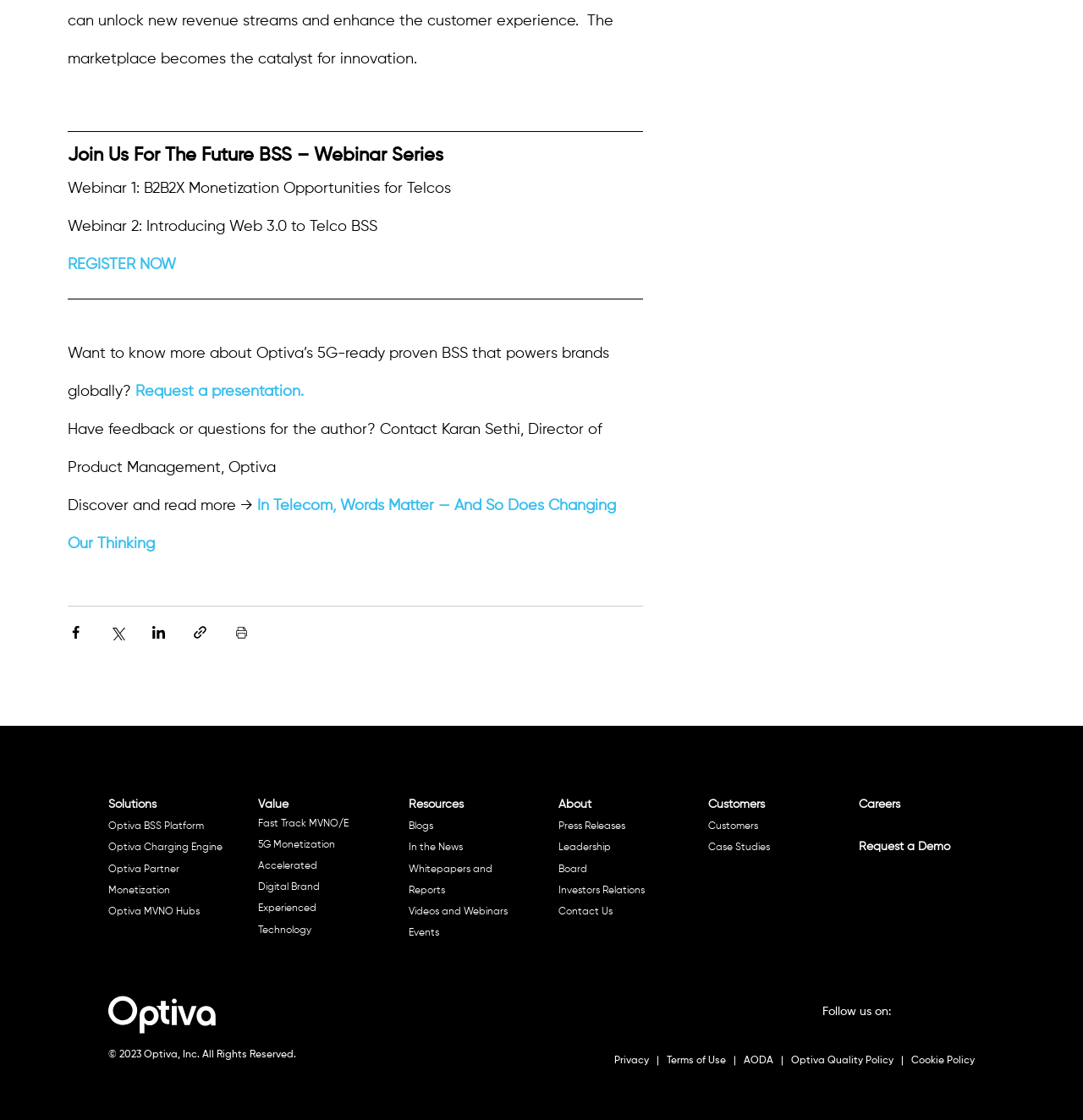Locate the UI element that matches the description Technology in the webpage screenshot. Return the bounding box coordinates in the format (top-left x, top-left y, bottom-right x, bottom-right y), with values ranging from 0 to 1.

[0.239, 0.587, 0.288, 0.597]